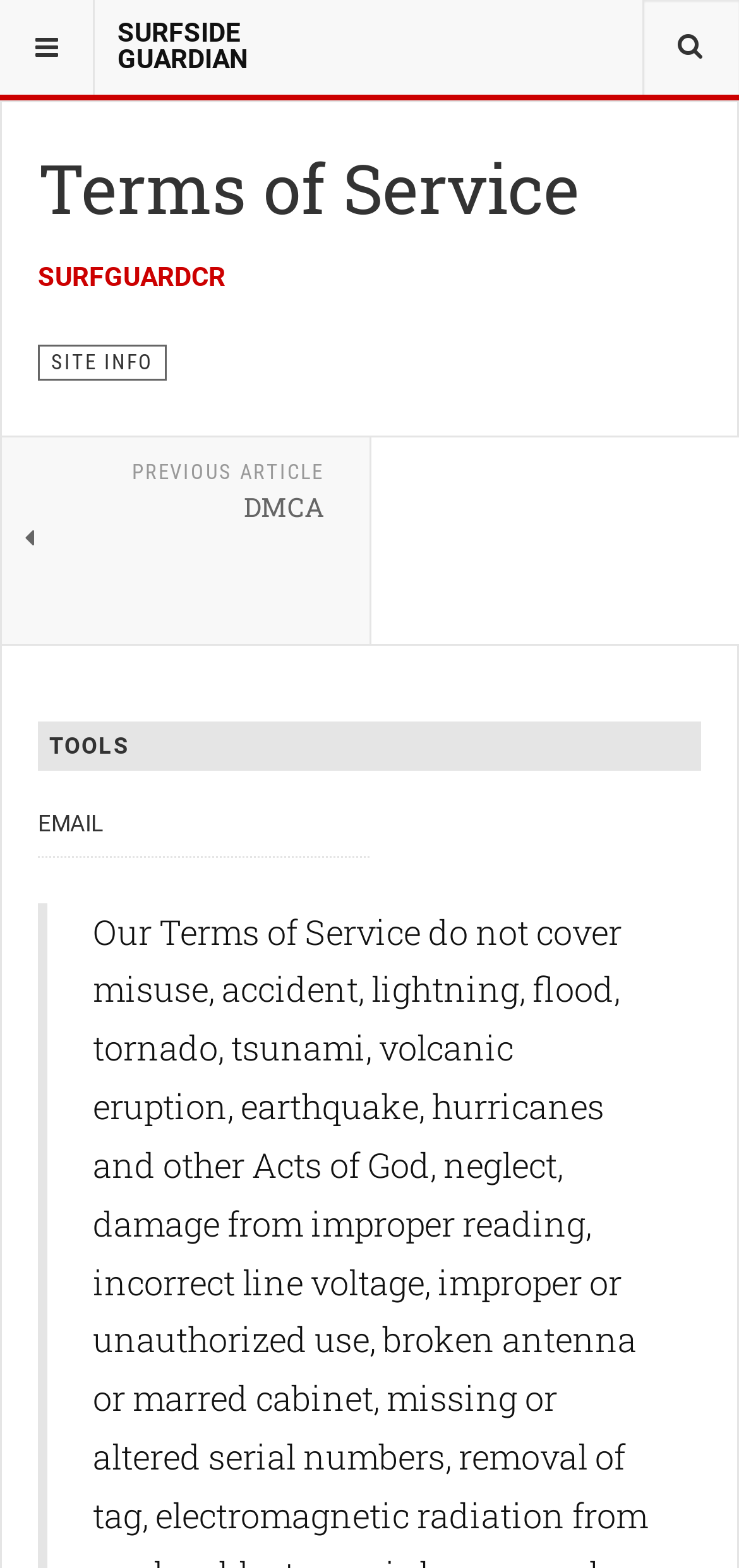Based on the element description: "Previous Article DMCA", identify the UI element and provide its bounding box coordinates. Use four float numbers between 0 and 1, [left, top, right, bottom].

[0.003, 0.279, 0.499, 0.411]